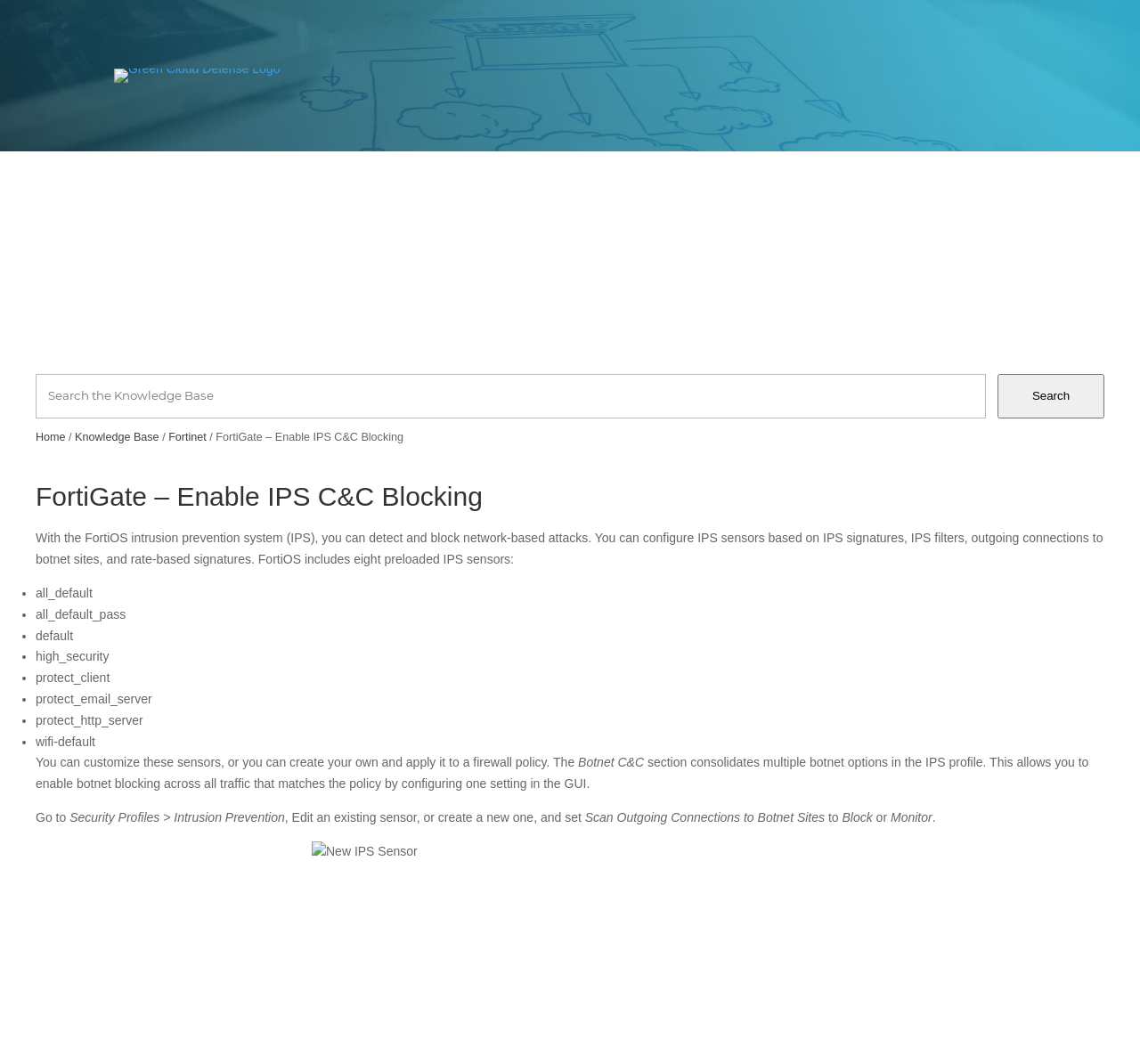Please reply to the following question with a single word or a short phrase:
What is the logo on the top left corner?

Green Cloud Defense Logo